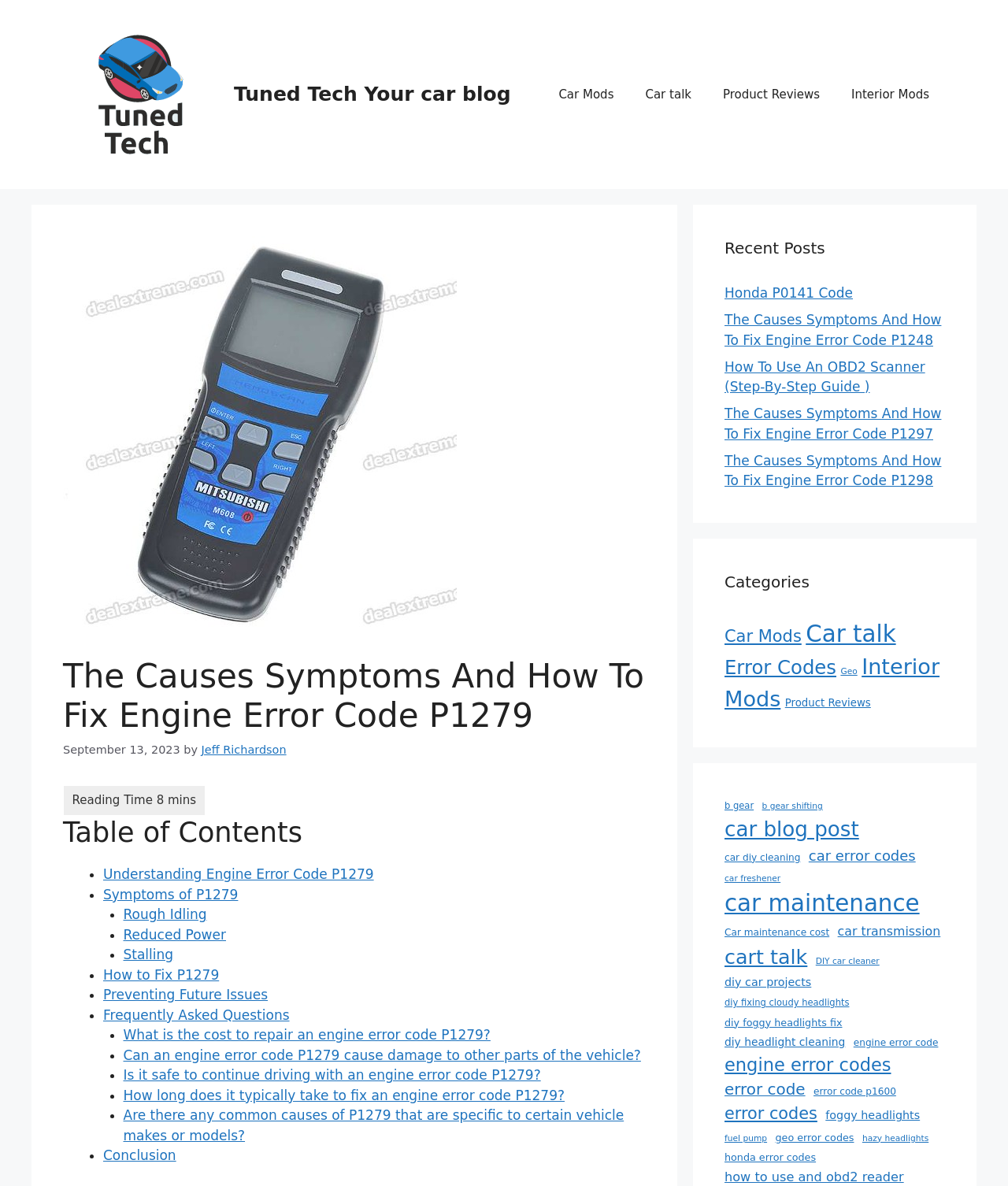Extract the bounding box coordinates for the UI element described by the text: "b gear". The coordinates should be in the form of [left, top, right, bottom] with values between 0 and 1.

[0.719, 0.674, 0.748, 0.685]